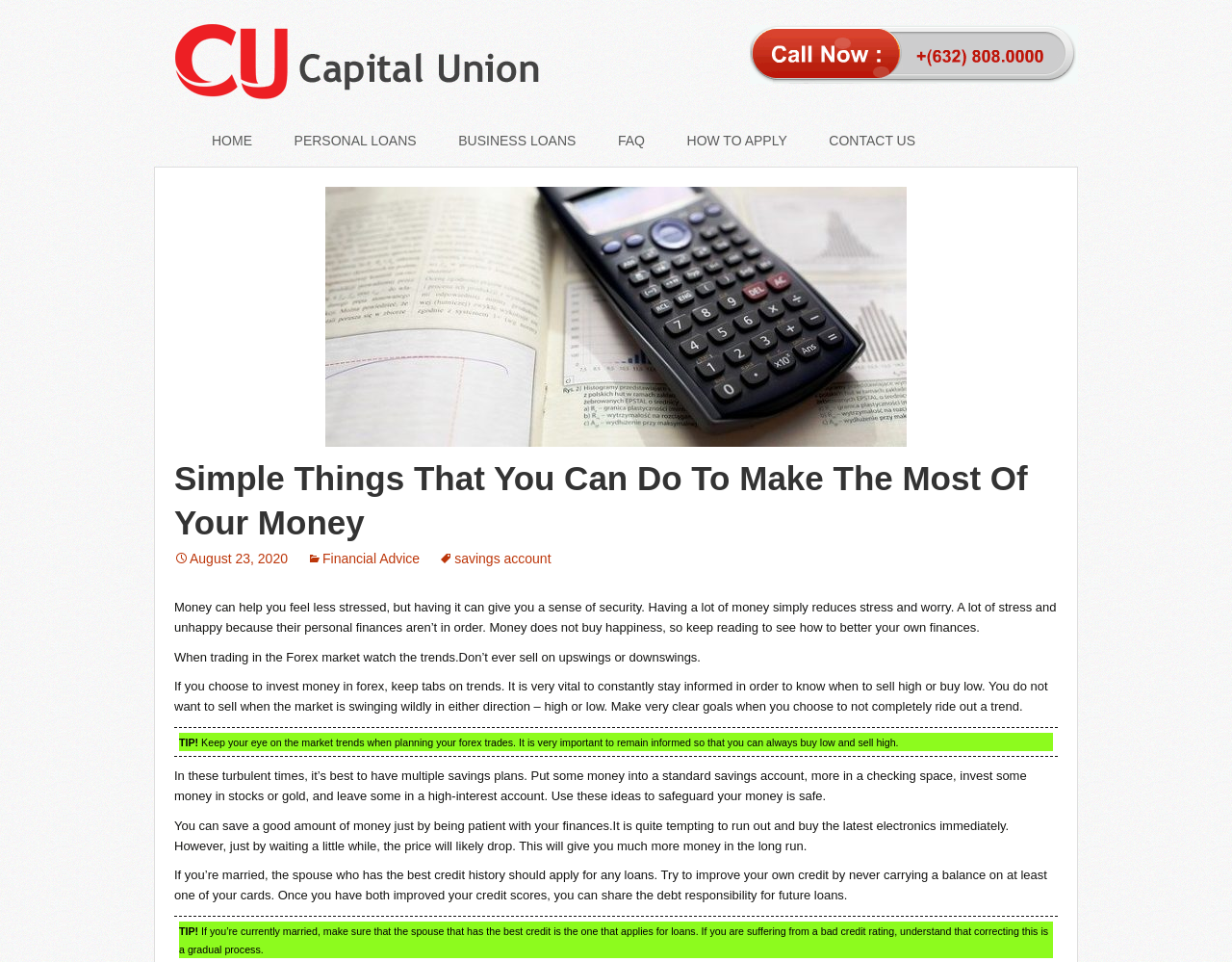What is the principal heading displayed on the webpage?

Simple Things That You Can Do To Make The Most Of Your Money